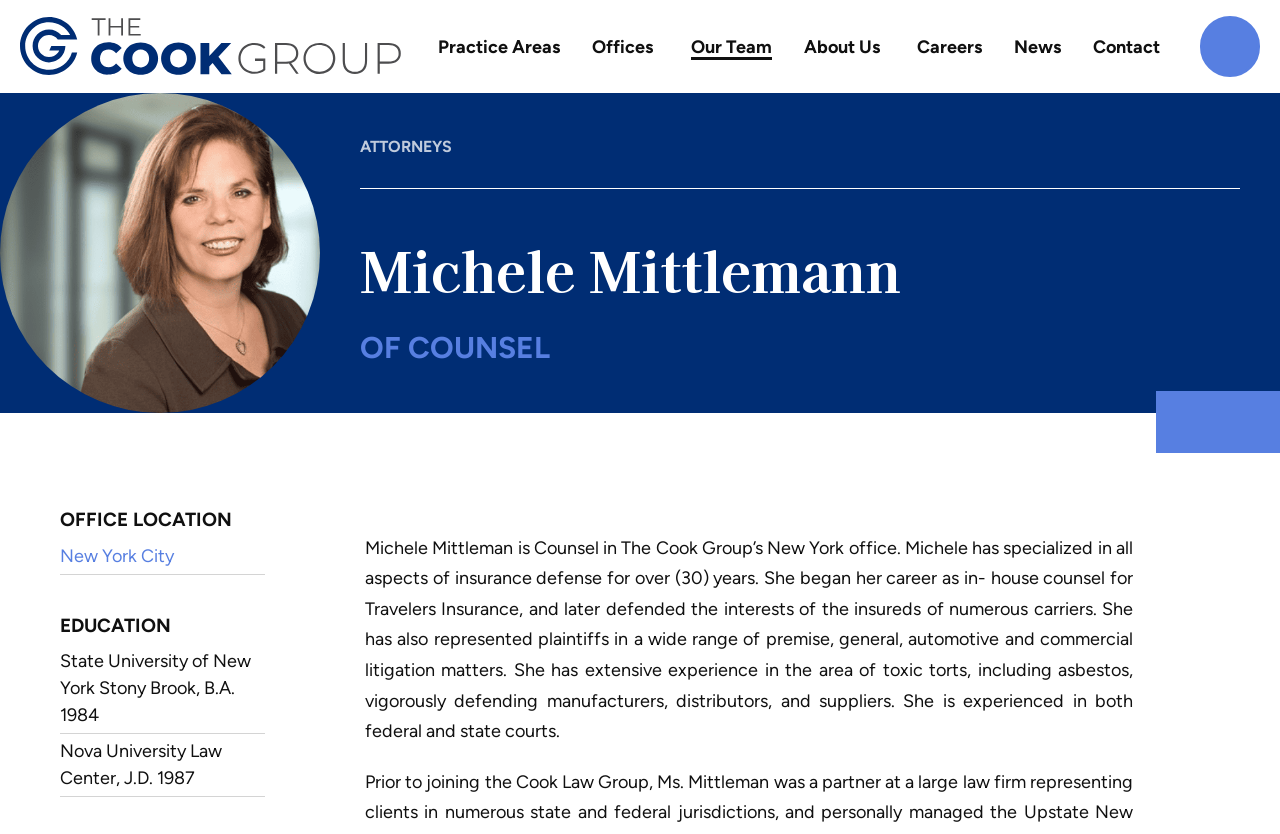Please find the bounding box coordinates of the element that must be clicked to perform the given instruction: "View Practice Areas". The coordinates should be four float numbers from 0 to 1, i.e., [left, top, right, bottom].

[0.342, 0.019, 0.438, 0.092]